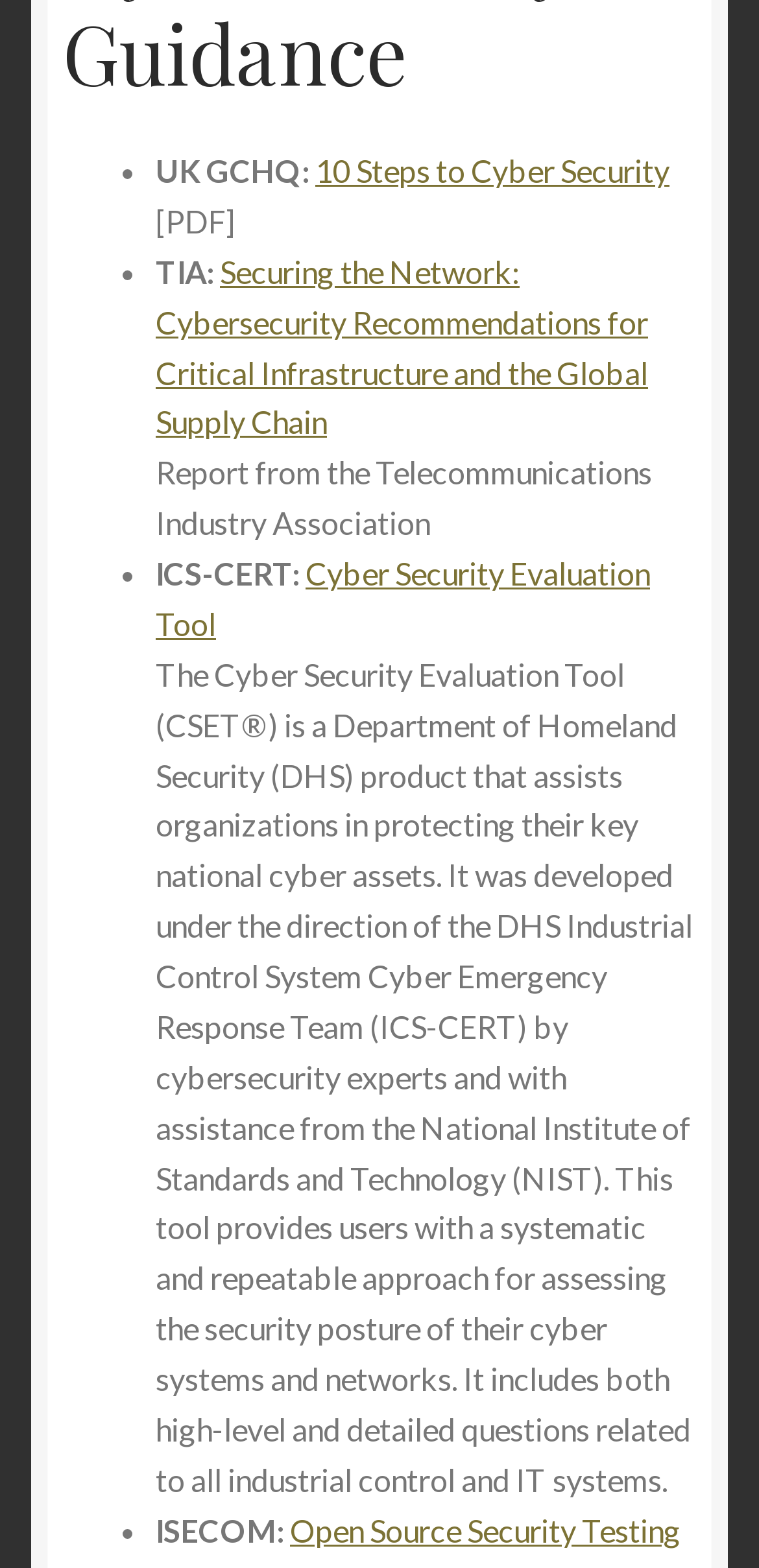Give the bounding box coordinates for the element described as: "Cyber Security Evaluation Tool".

[0.205, 0.354, 0.856, 0.409]